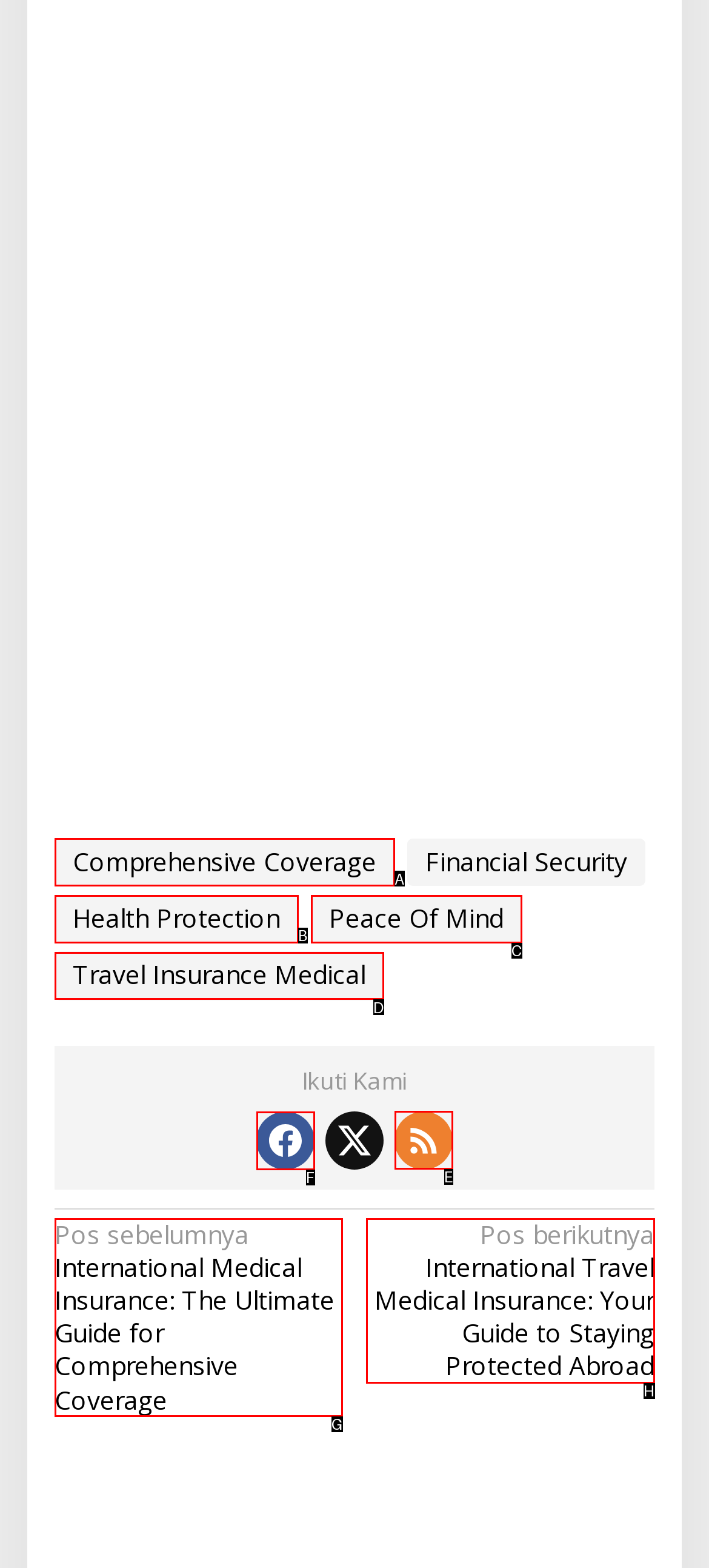Find the correct option to complete this instruction: Follow Pos on Facebook. Reply with the corresponding letter.

F